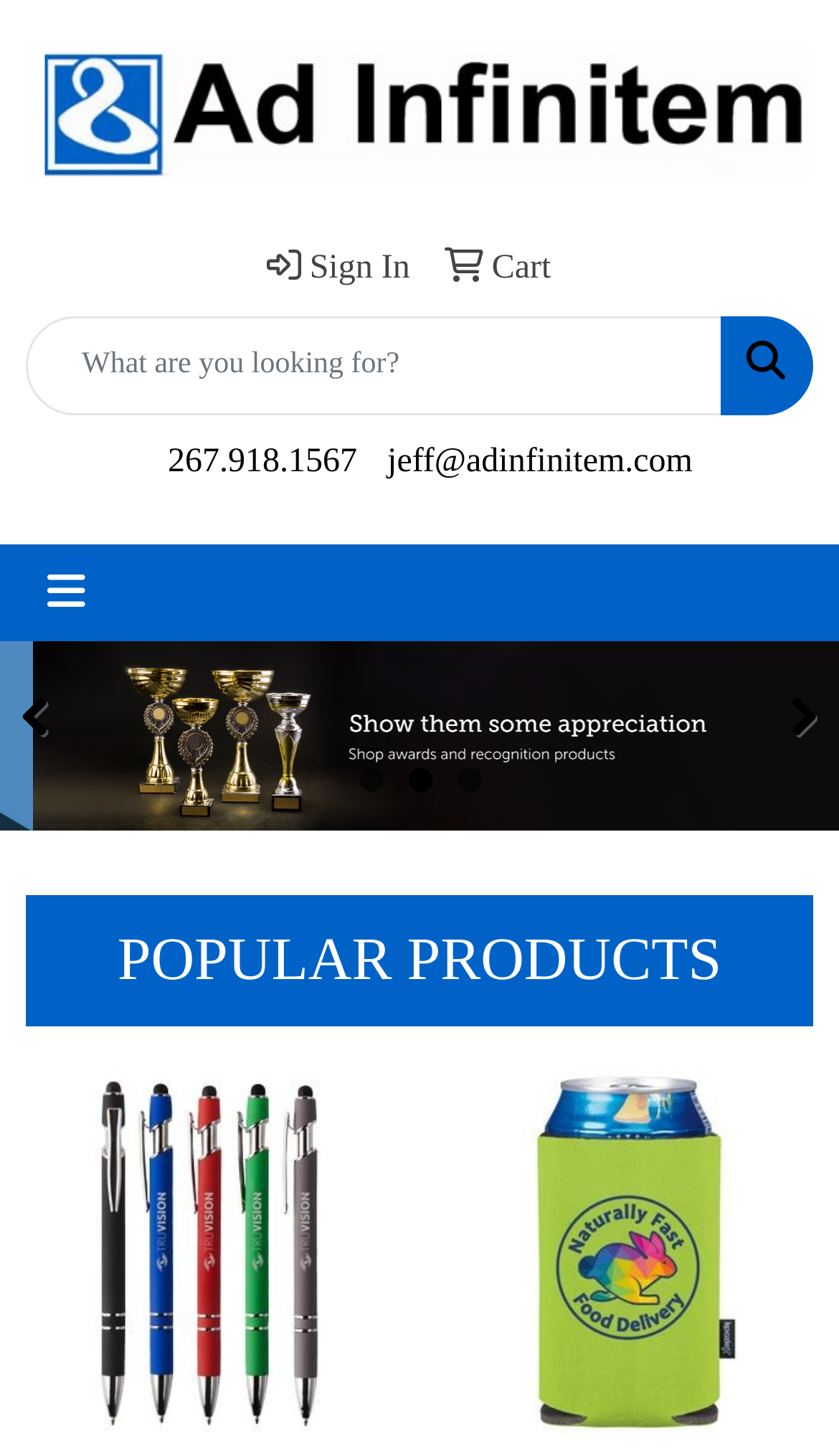How many products are displayed in the popular products section?
Utilize the information in the image to give a detailed answer to the question.

The popular products section is located below the carousel and has two images of products, one is 'Gardena Velvet-Touch VC Stylus Pen' and the other is 'Koozie Collapsible Can Cooler', so there are two products displayed in this section.